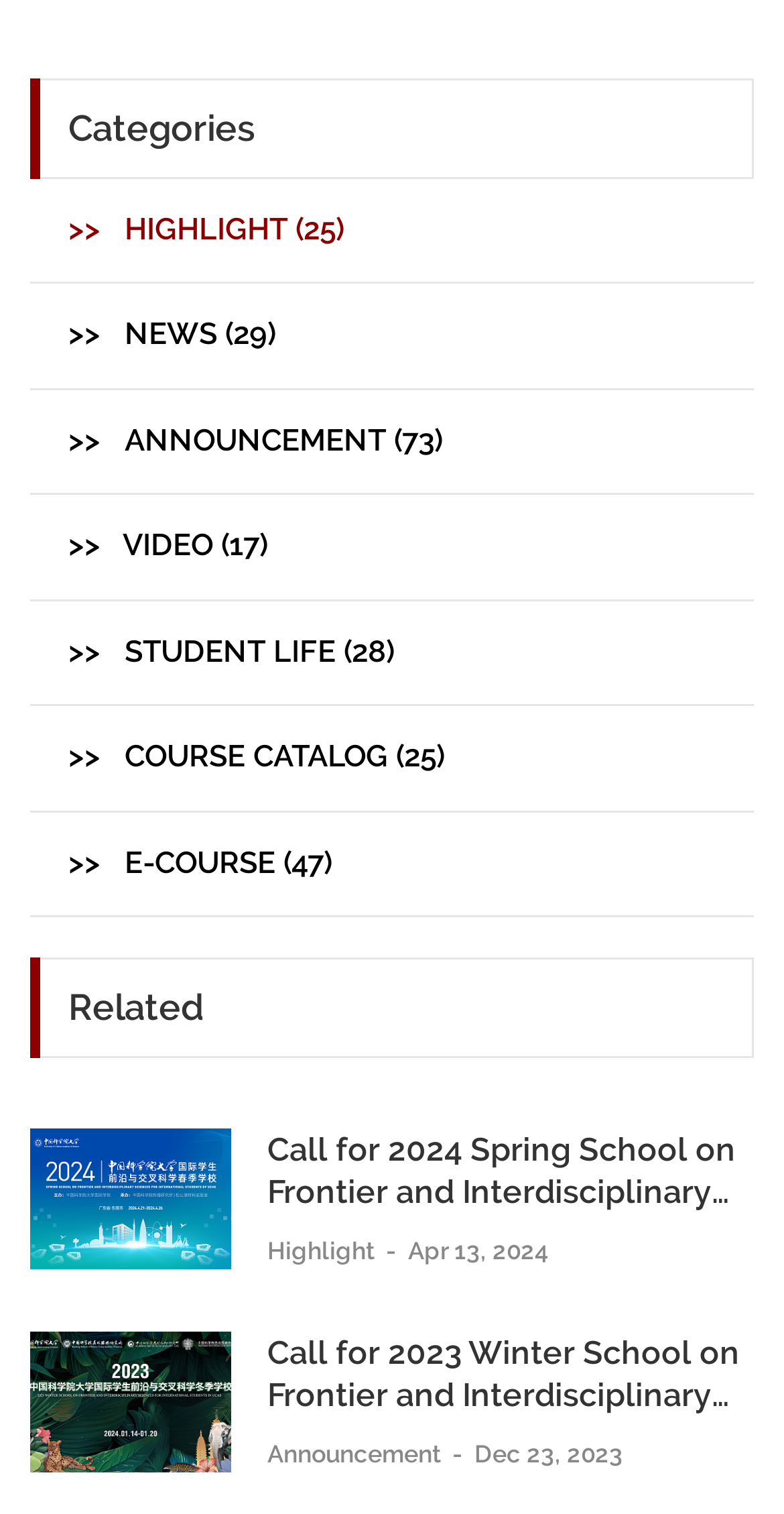How many categories are listed?
Respond to the question with a well-detailed and thorough answer.

I counted the number of links starting with '>> ' under the 'Categories' heading, which are 7.